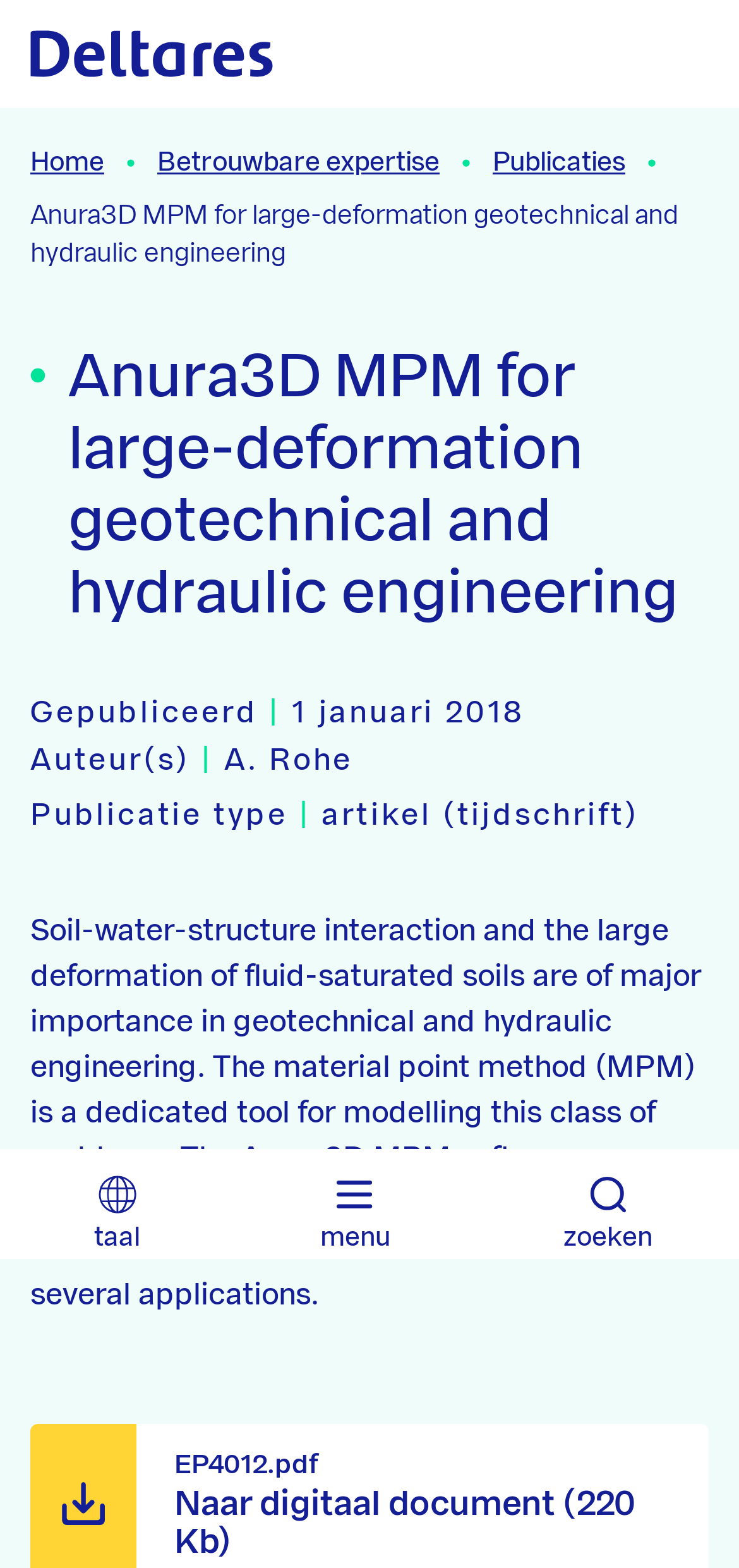Give a detailed account of the webpage.

The webpage is about Anura3D MPM, a software for large-deformation geotechnical and hydraulic engineering. At the top left, there is a link to skip to the main content. Next to it, there is an image. On the top right, there are several buttons and links, including a language selection button with a dropdown menu, a menu button, and a search button. 

Below the top section, there is a navigation bar with breadcrumbs, showing the path from the home page to the current page. The navigation bar has several links, including "Home", "Betrouwbare expertise", "Publicaties", and the current page "Anura3D MPM for large-deformation geotechnical and hydraulic engineering". 

The main content of the page starts with a heading that repeats the title of the page. Below the heading, there is a publication date and author information. The main text describes the importance of soil-water-structure interaction and the large deformation of fluid-saturated soils in geotechnical and hydraulic engineering, and how the material point method (MPM) can be used to model these problems. The text also mentions the Anura3D MPM software and its benefits for several applications. 

At the bottom of the page, there is a link to a digital document, accompanied by an image.